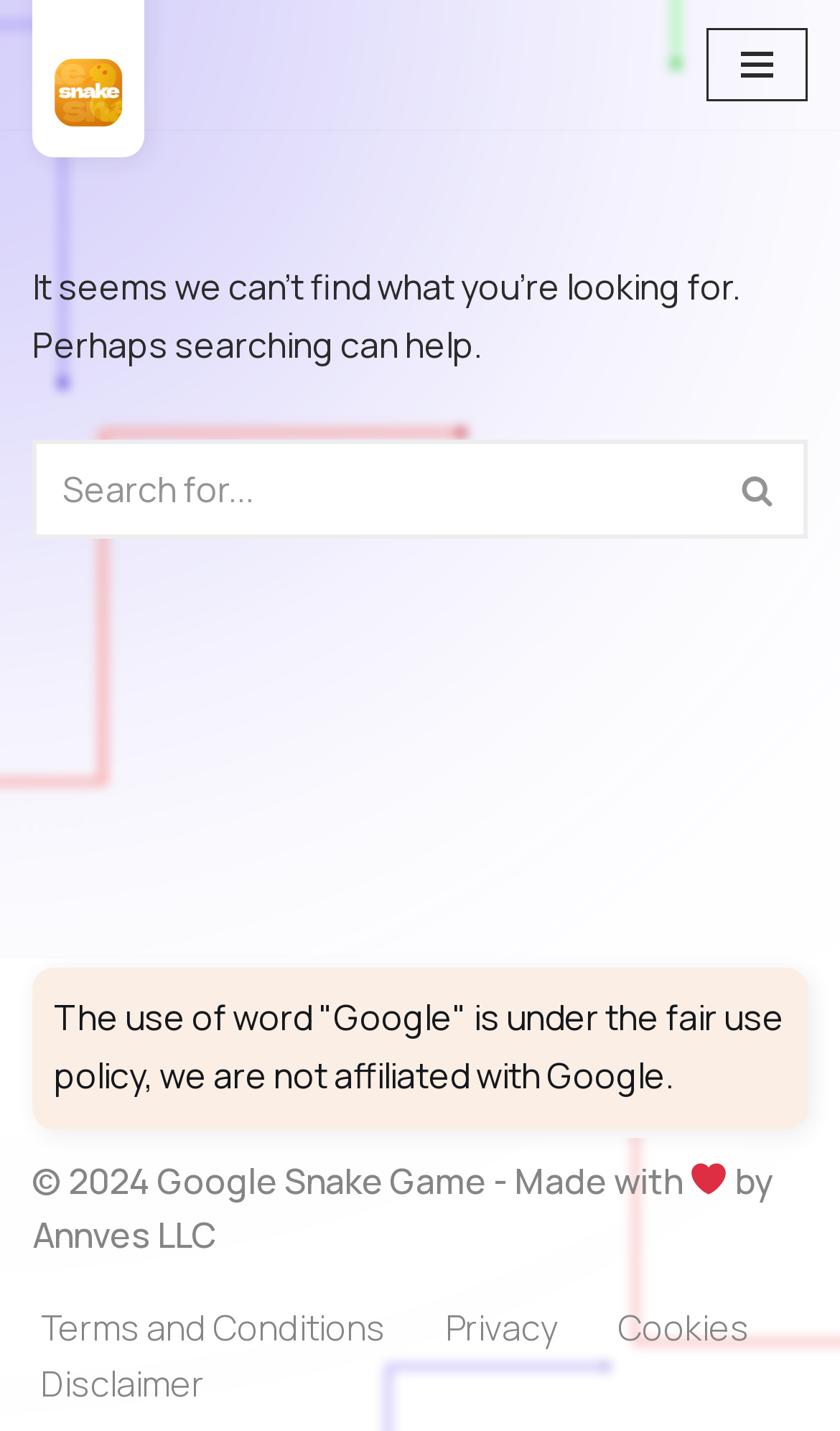Please identify the bounding box coordinates of the clickable area that will fulfill the following instruction: "Click the Navigation Menu button". The coordinates should be in the format of four float numbers between 0 and 1, i.e., [left, top, right, bottom].

[0.841, 0.02, 0.962, 0.071]